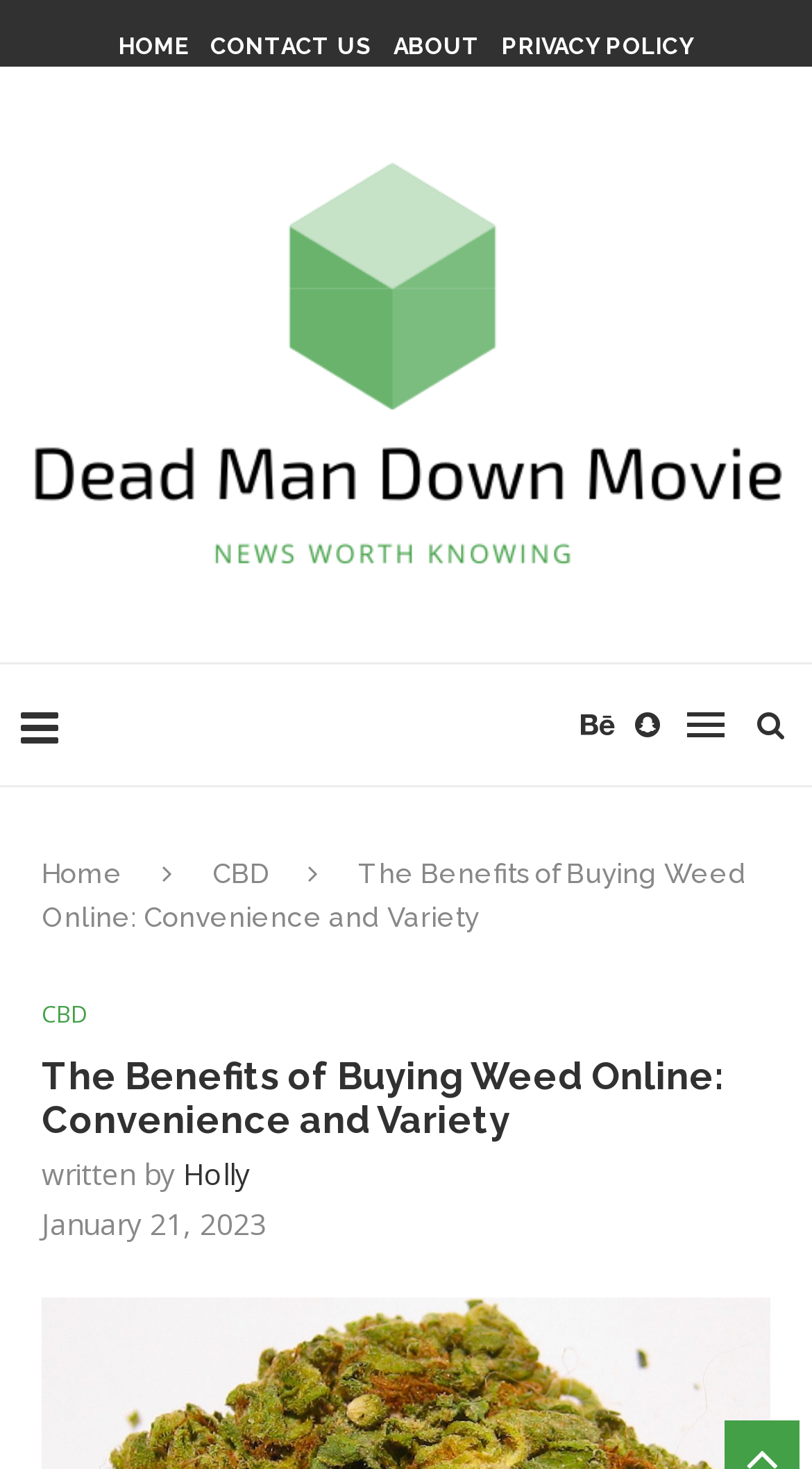Identify the bounding box coordinates of the HTML element based on this description: "Login / Register".

None